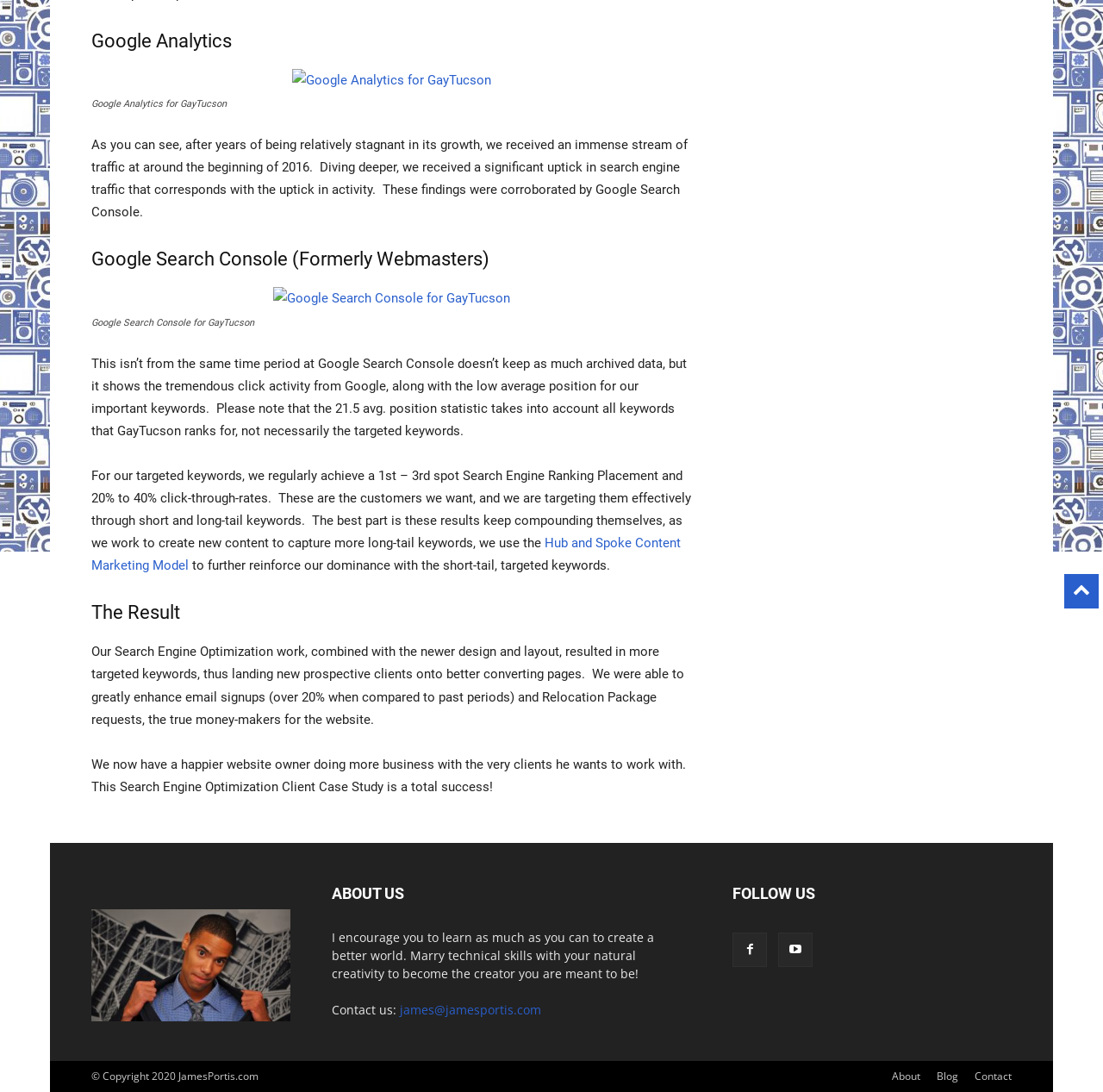From the element description About, predict the bounding box coordinates of the UI element. The coordinates must be specified in the format (top-left x, top-left y, bottom-right x, bottom-right y) and should be within the 0 to 1 range.

[0.809, 0.979, 0.834, 0.993]